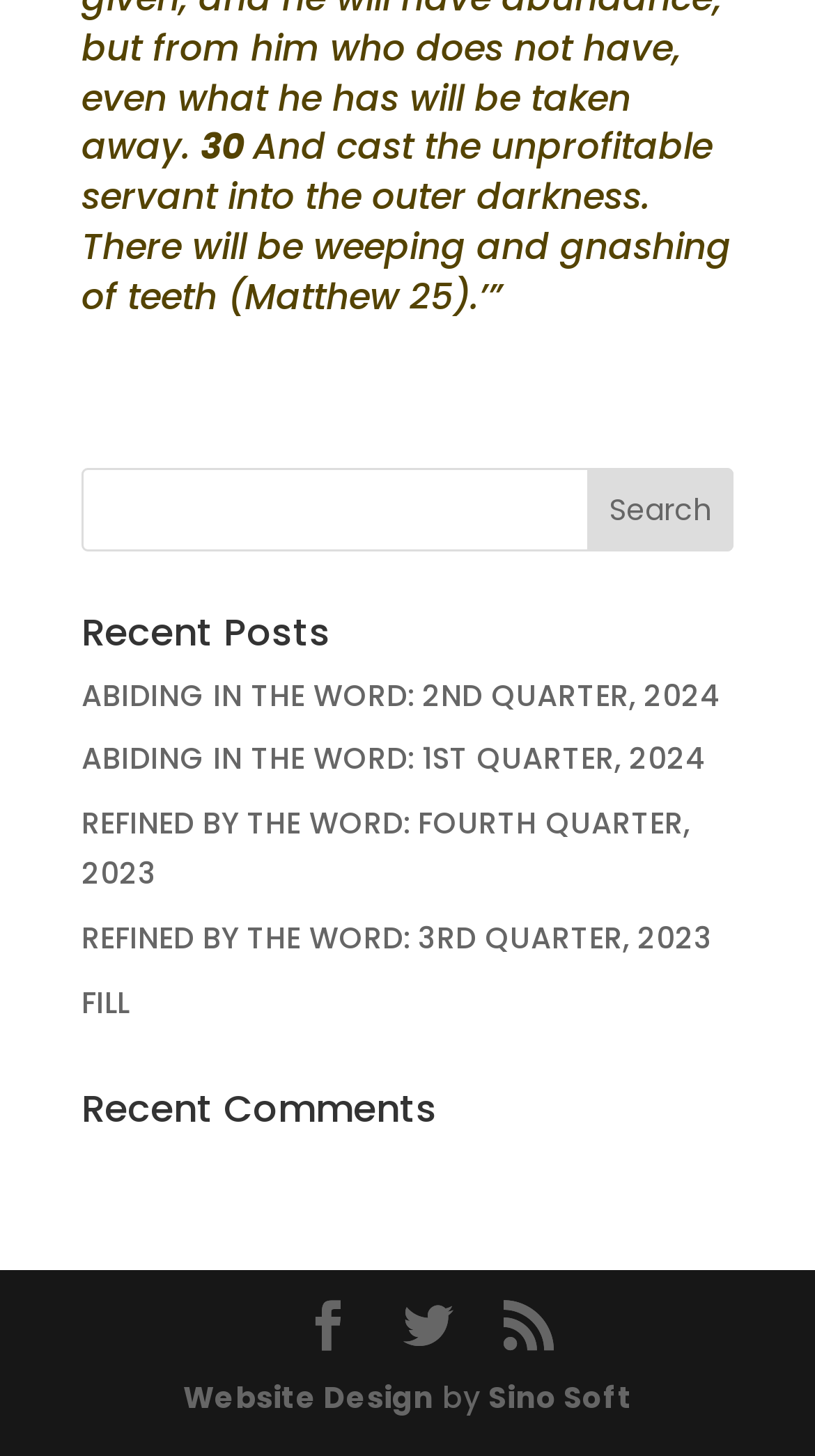How many recent comments are listed?
Answer the question with a detailed explanation, including all necessary information.

I counted the number of links under the 'Recent Comments' heading, which are three icons represented by '', '', and ''. There are 3 links in total.